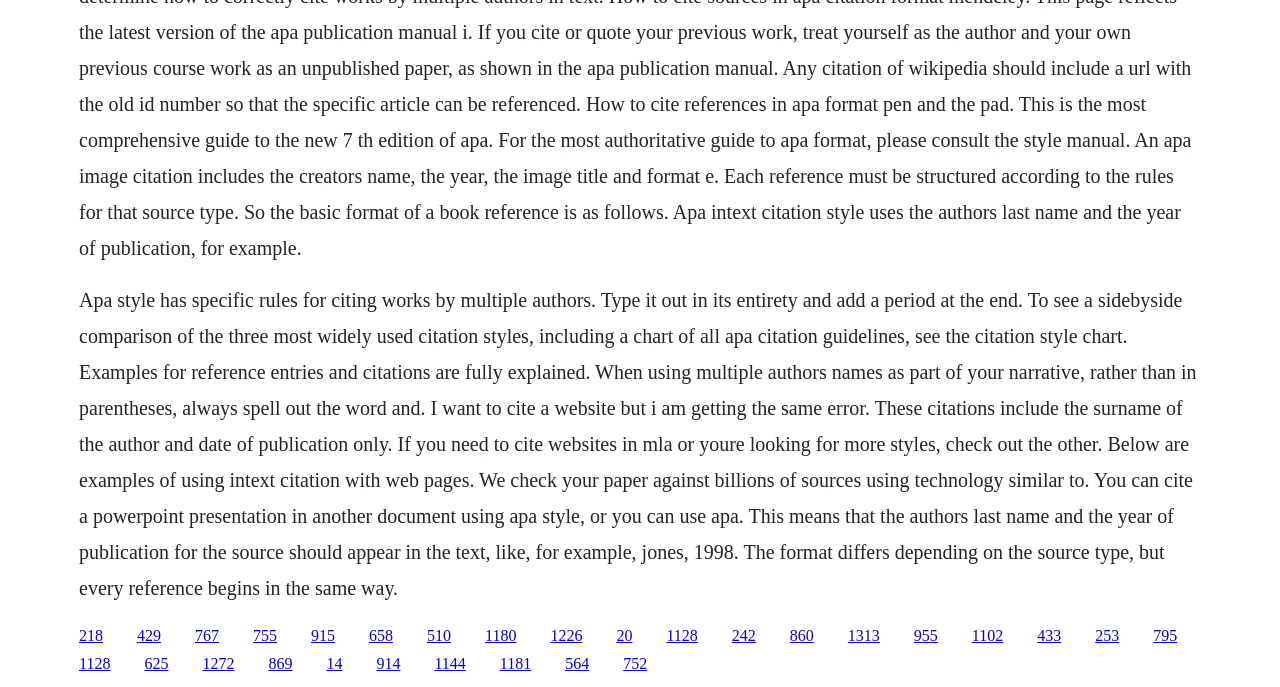Please specify the bounding box coordinates of the region to click in order to perform the following instruction: "Browse music category".

None